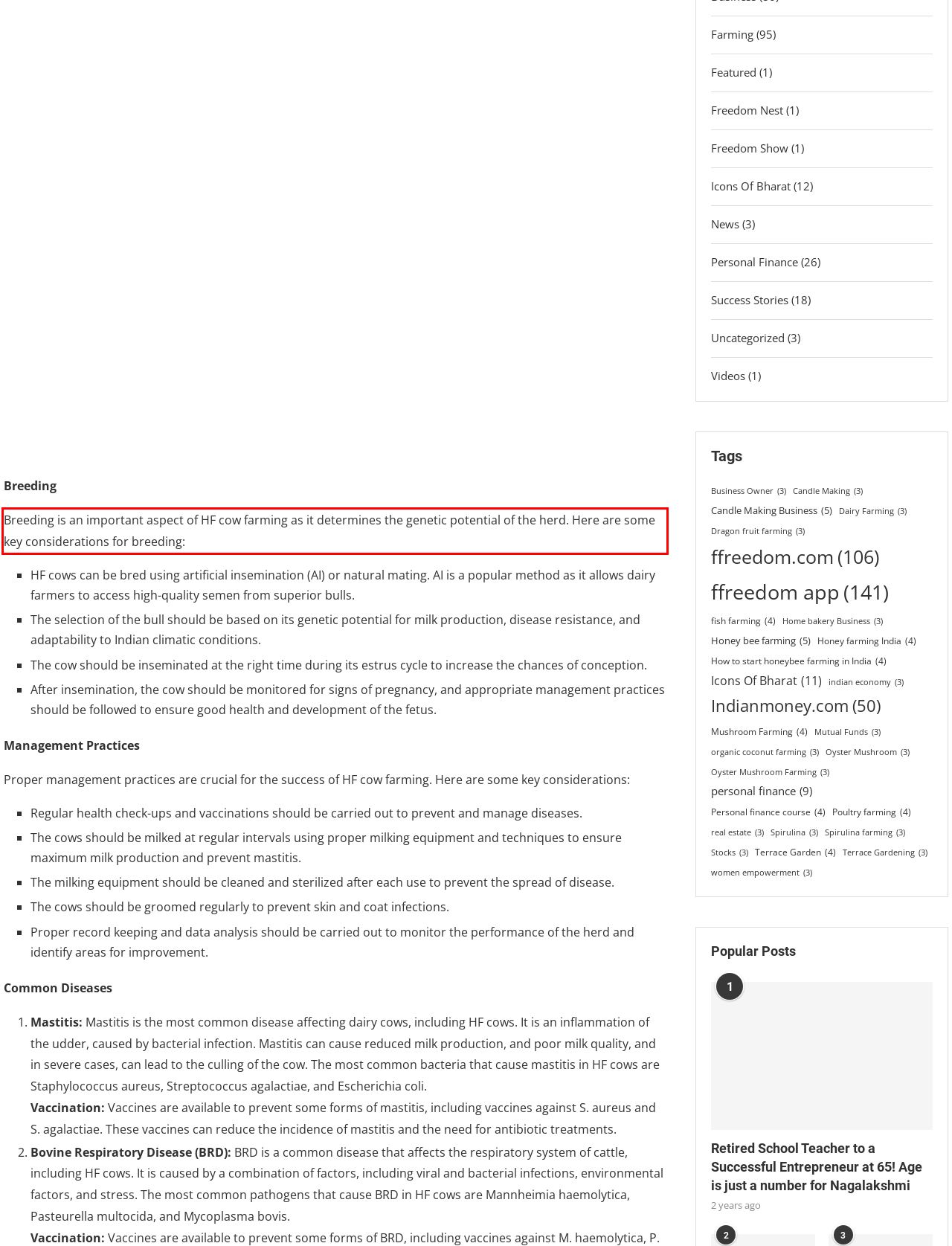The screenshot provided shows a webpage with a red bounding box. Apply OCR to the text within this red bounding box and provide the extracted content.

Breeding is an important aspect of HF cow farming as it determines the genetic potential of the herd. Here are some key considerations for breeding: